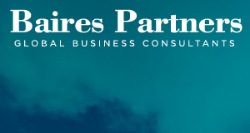What is the subtitle of the logo?
Ensure your answer is thorough and detailed.

The caption explicitly mentions the subtitle 'GLOBAL BUSINESS CONSULTANTS' positioned below the main text 'Baires Partners', which clearly communicates the firm's area of expertise and scope of services.